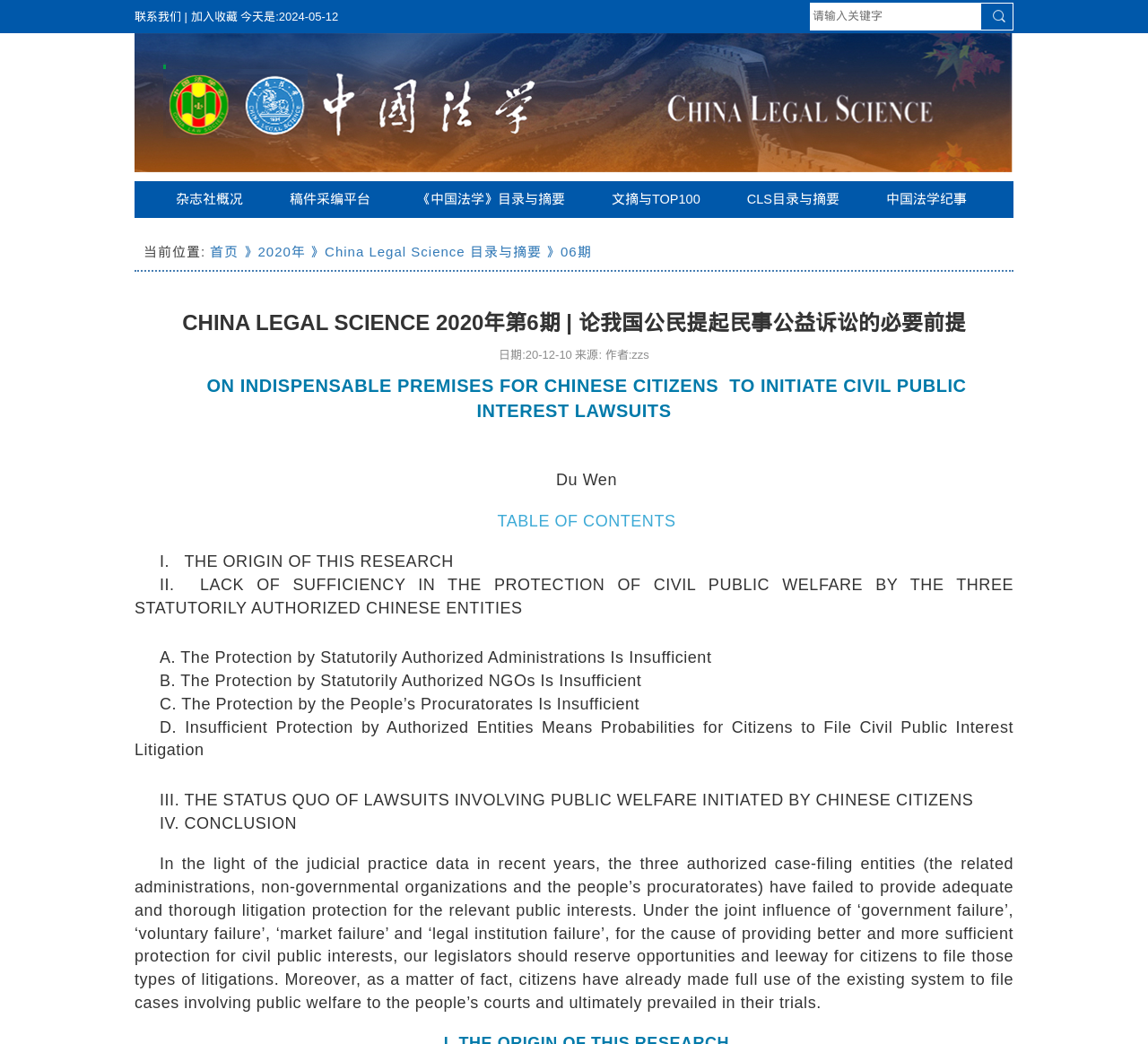Locate the bounding box coordinates of the segment that needs to be clicked to meet this instruction: "Click on the 'Facebook' link".

None